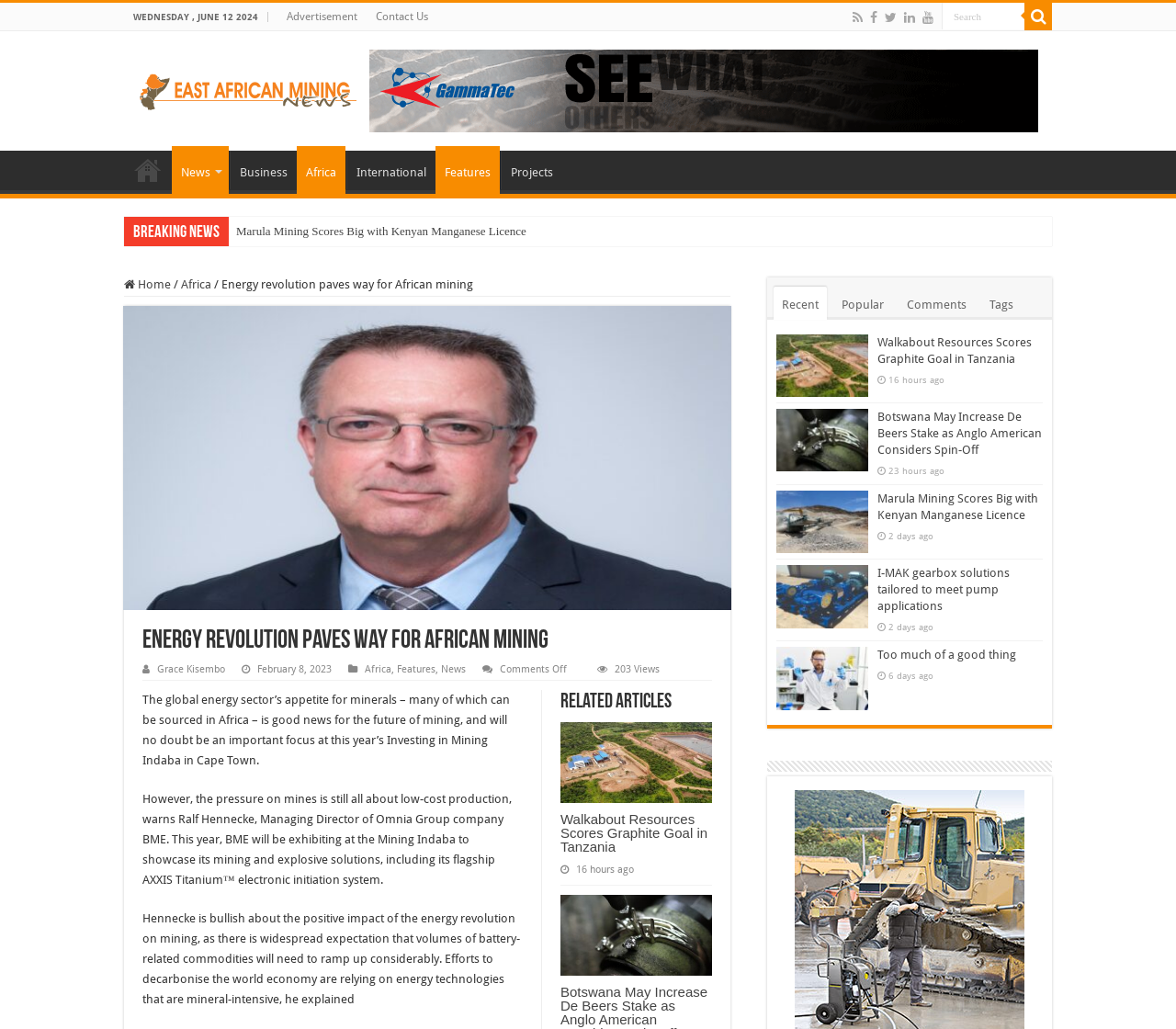How many views does the article 'Energy revolution paves way for African mining' have?
Answer briefly with a single word or phrase based on the image.

203 Views